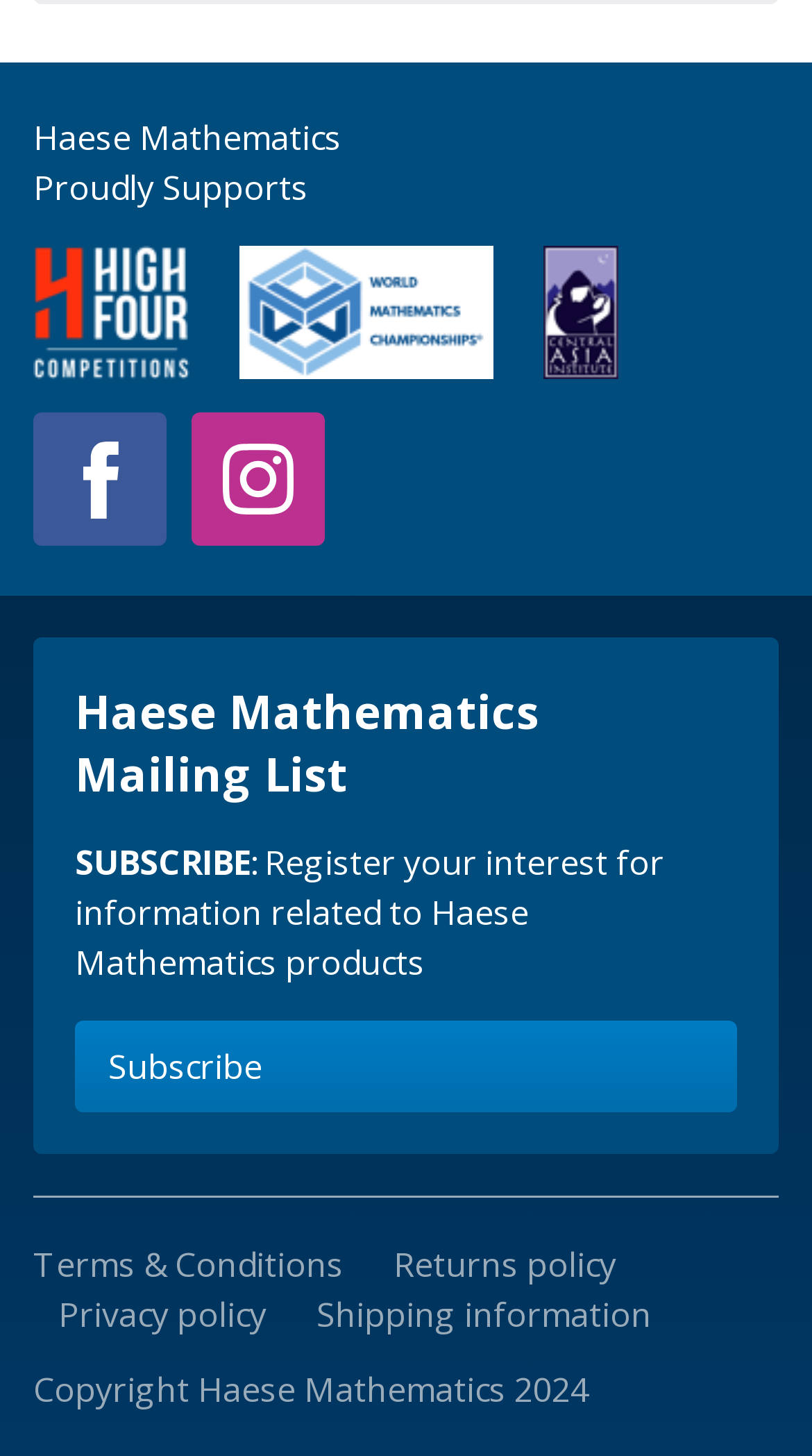Based on what you see in the screenshot, provide a thorough answer to this question: What is the copyright year?

The copyright year can be found at the bottom of the webpage, where it says 'Copyright Haese Mathematics 2024' in a static text element.